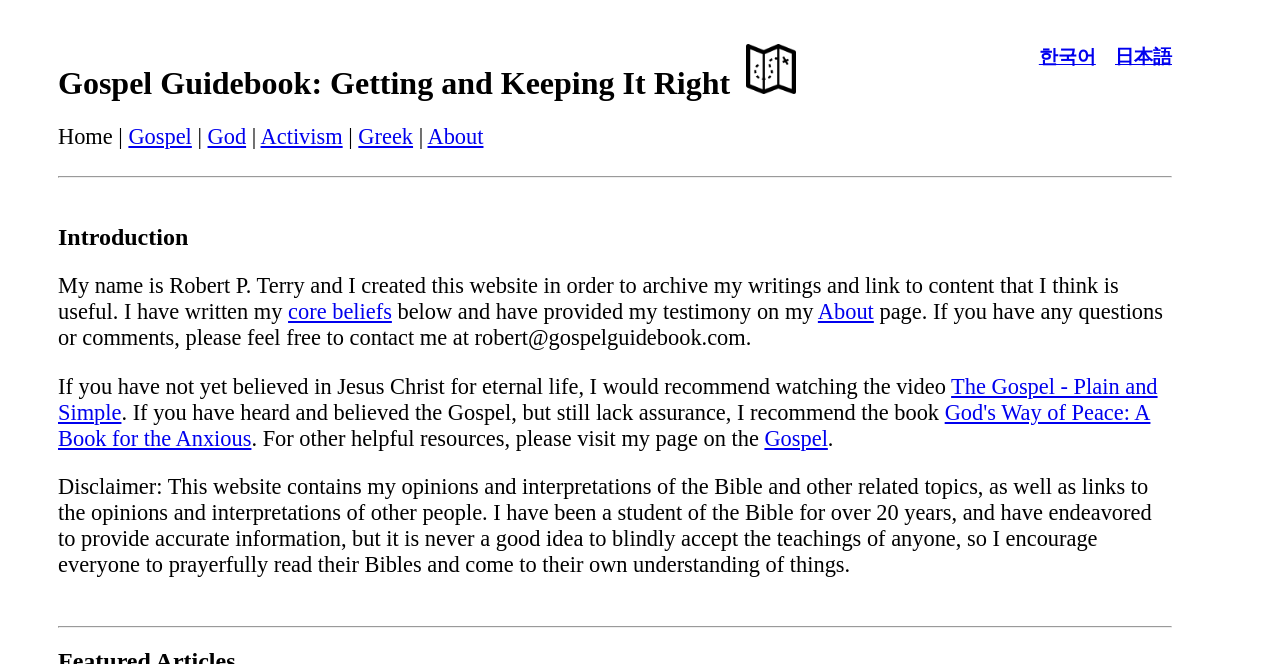Determine the bounding box coordinates of the clickable element to complete this instruction: "Read the book God's Way of Peace: A Book for the Anxious". Provide the coordinates in the format of four float numbers between 0 and 1, [left, top, right, bottom].

[0.045, 0.602, 0.899, 0.679]